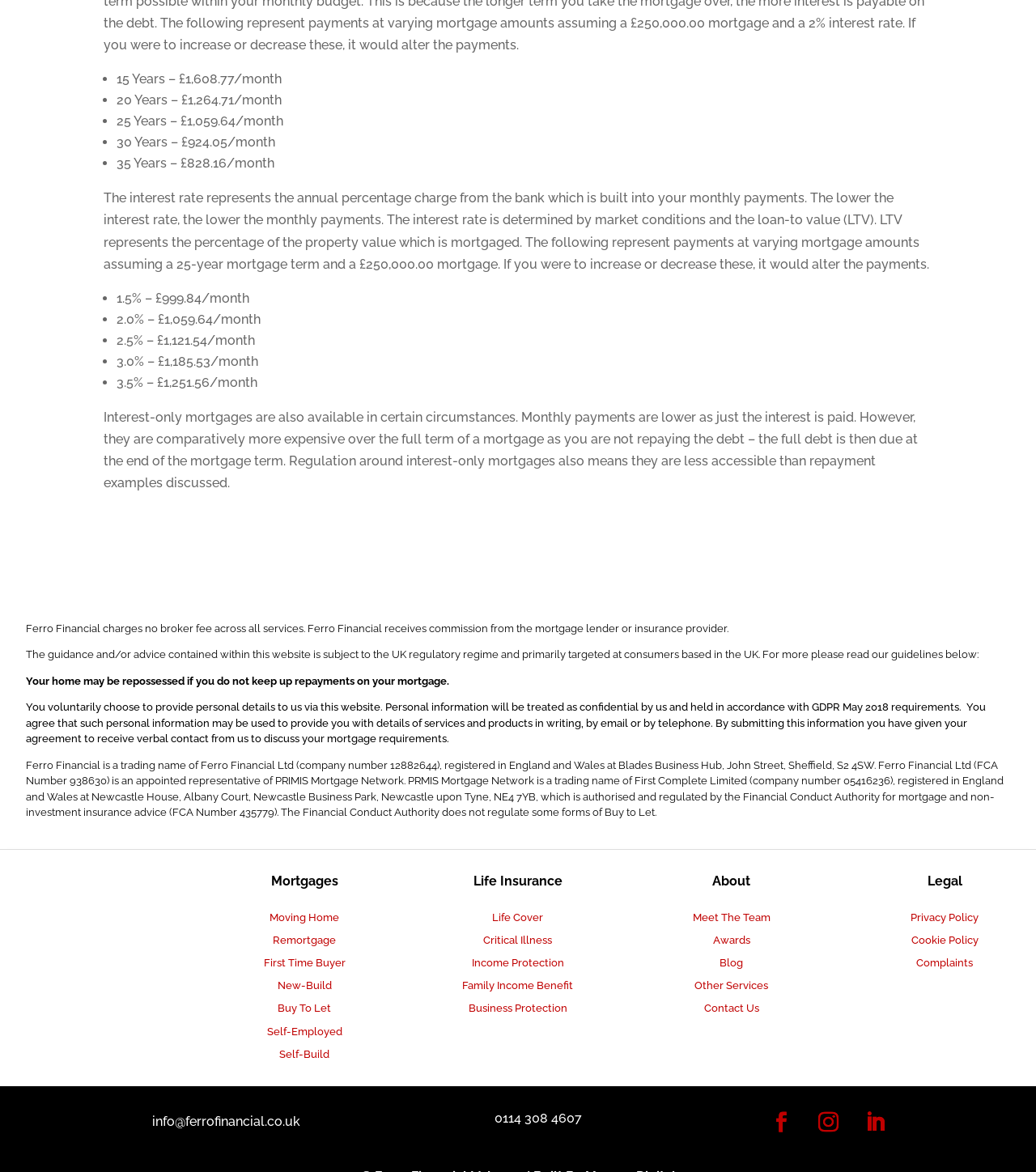Respond with a single word or phrase to the following question: What is the purpose of interest-only mortgages?

Lower monthly payments